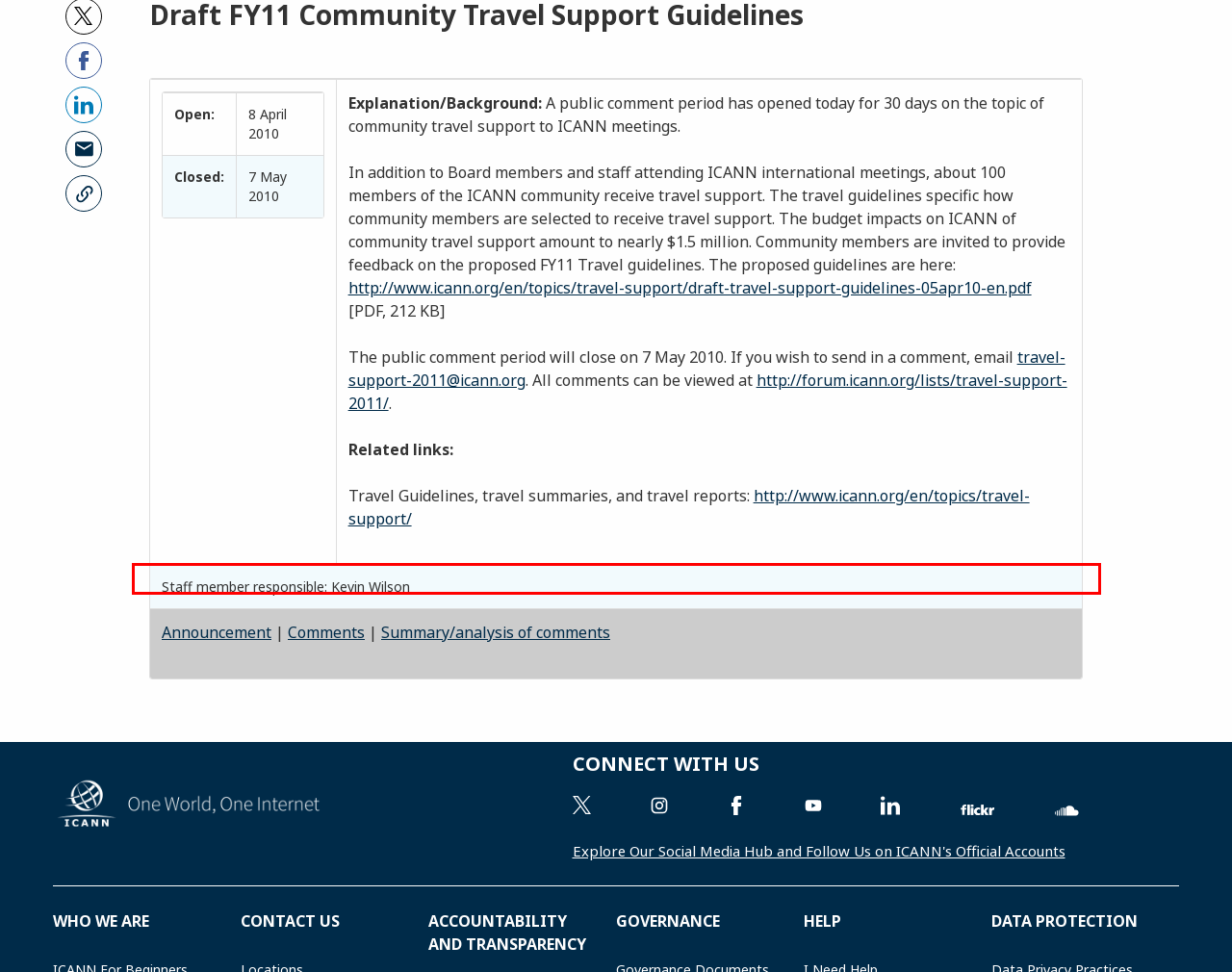You have a screenshot of a webpage with a UI element highlighted by a red bounding box. Use OCR to obtain the text within this highlighted area.

This site uses cookies to deliver an efficient user experience and to help us see how the site is used. Learn more. OK